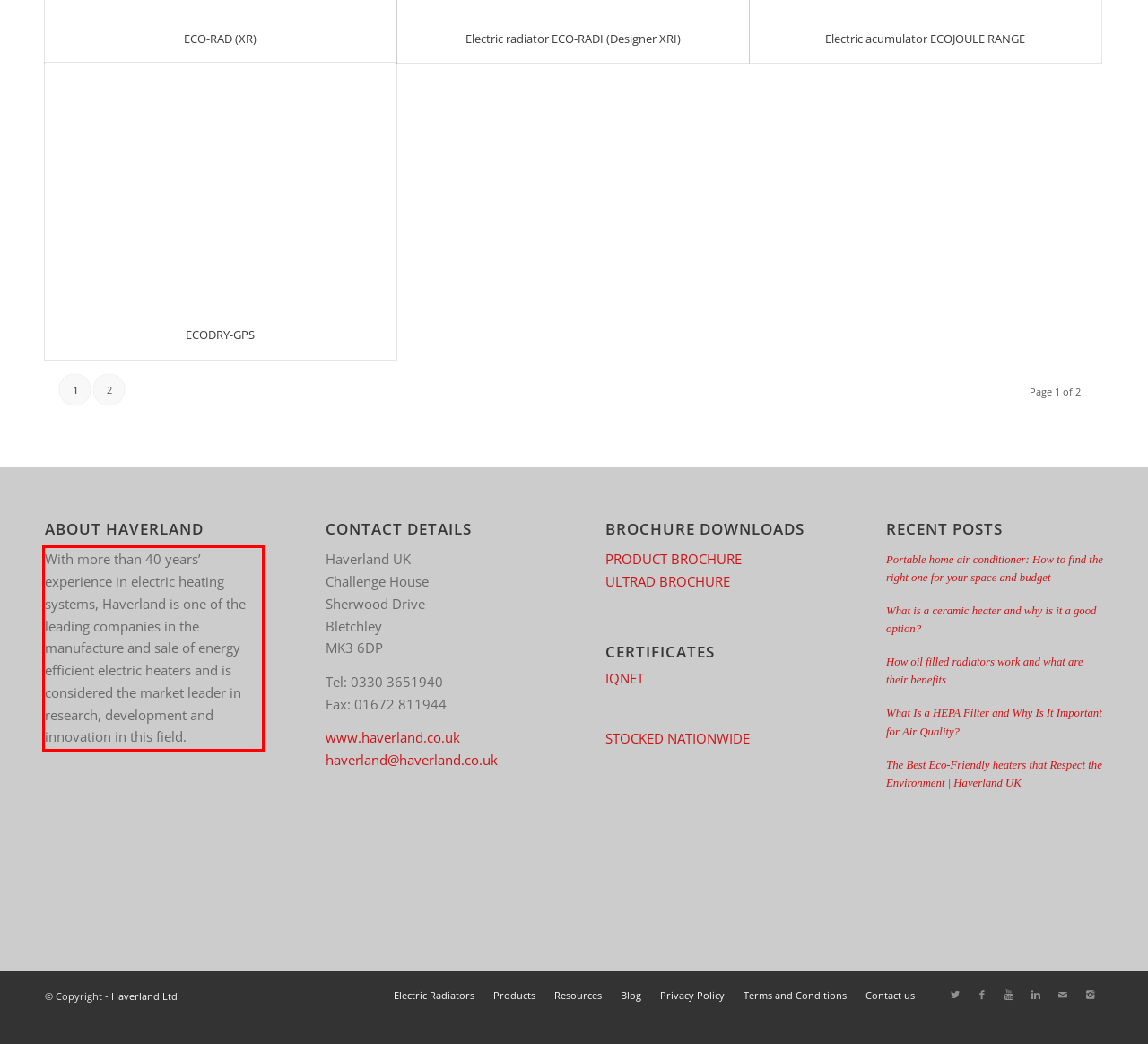Analyze the red bounding box in the provided webpage screenshot and generate the text content contained within.

With more than 40 years’ experience in electric heating systems, Haverland is one of the leading companies in the manufacture and sale of energy efficient electric heaters and is considered the market leader in research, development and innovation in this field.